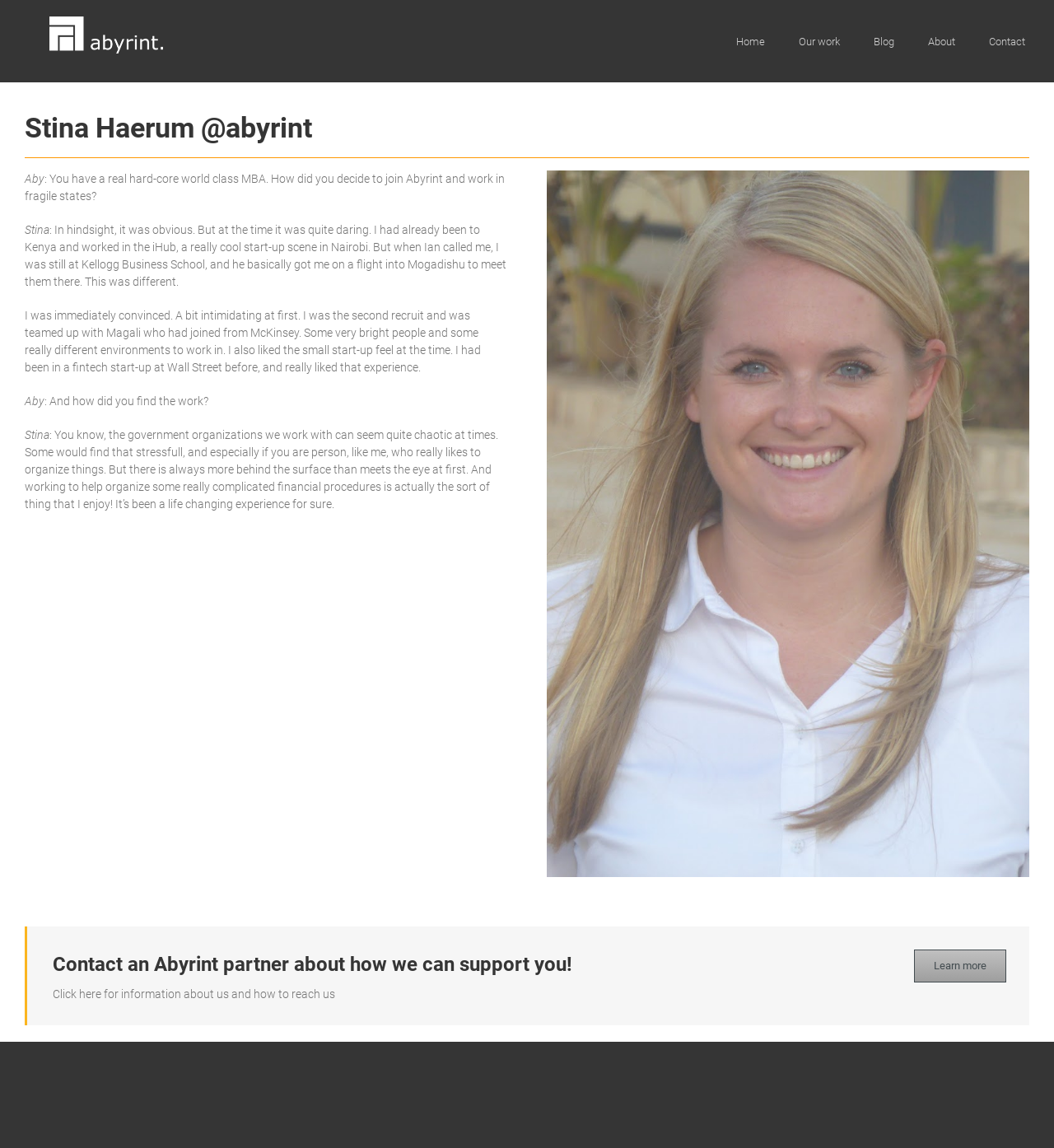Please provide the bounding box coordinates for the element that needs to be clicked to perform the instruction: "Contact an Abyrint partner". The coordinates must consist of four float numbers between 0 and 1, formatted as [left, top, right, bottom].

[0.05, 0.827, 0.955, 0.853]